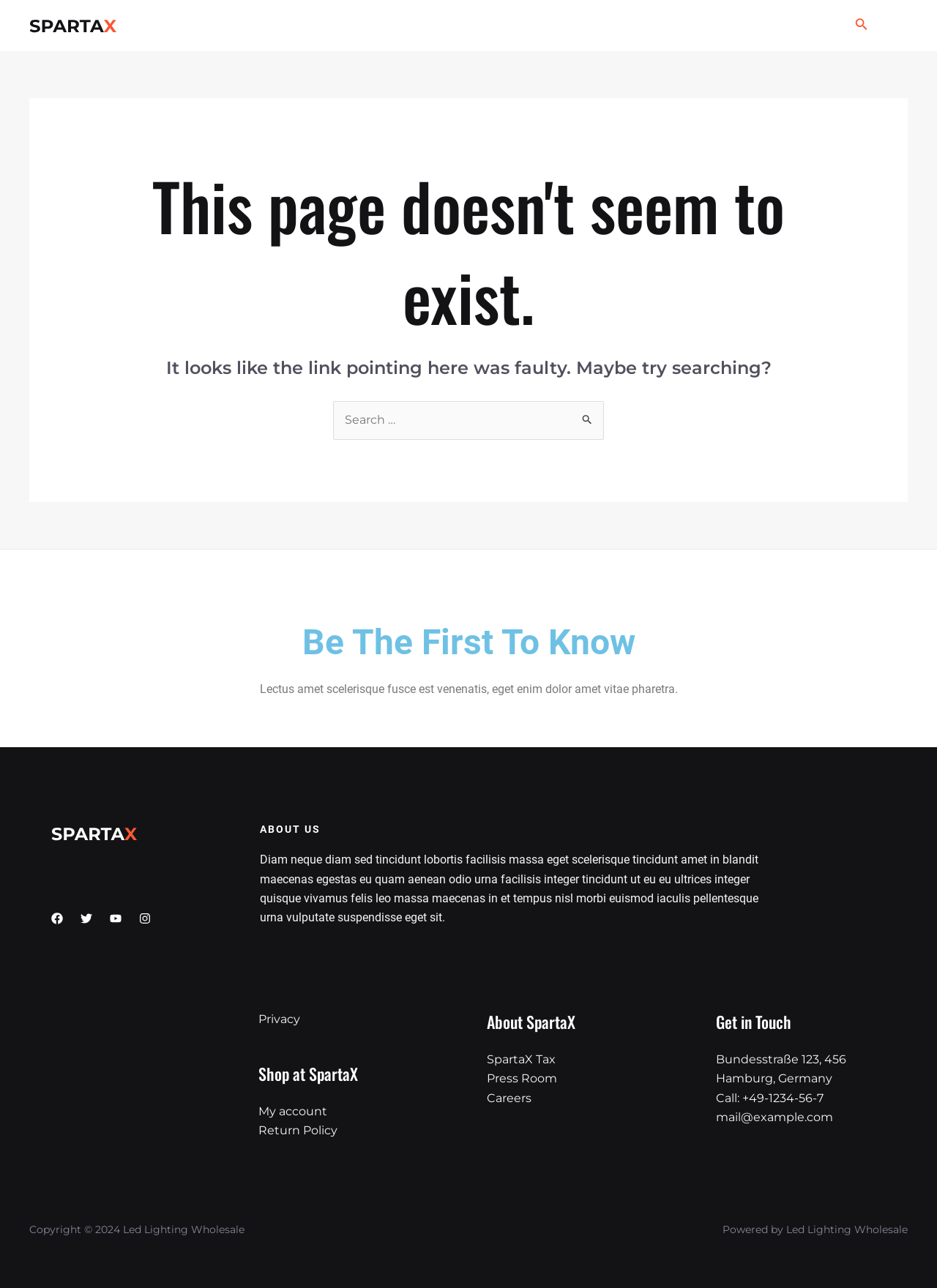Provide a short, one-word or phrase answer to the question below:
What social media platforms is Led Lighting Wholesale on?

Facebook, Twitter, Youtube, Instagram